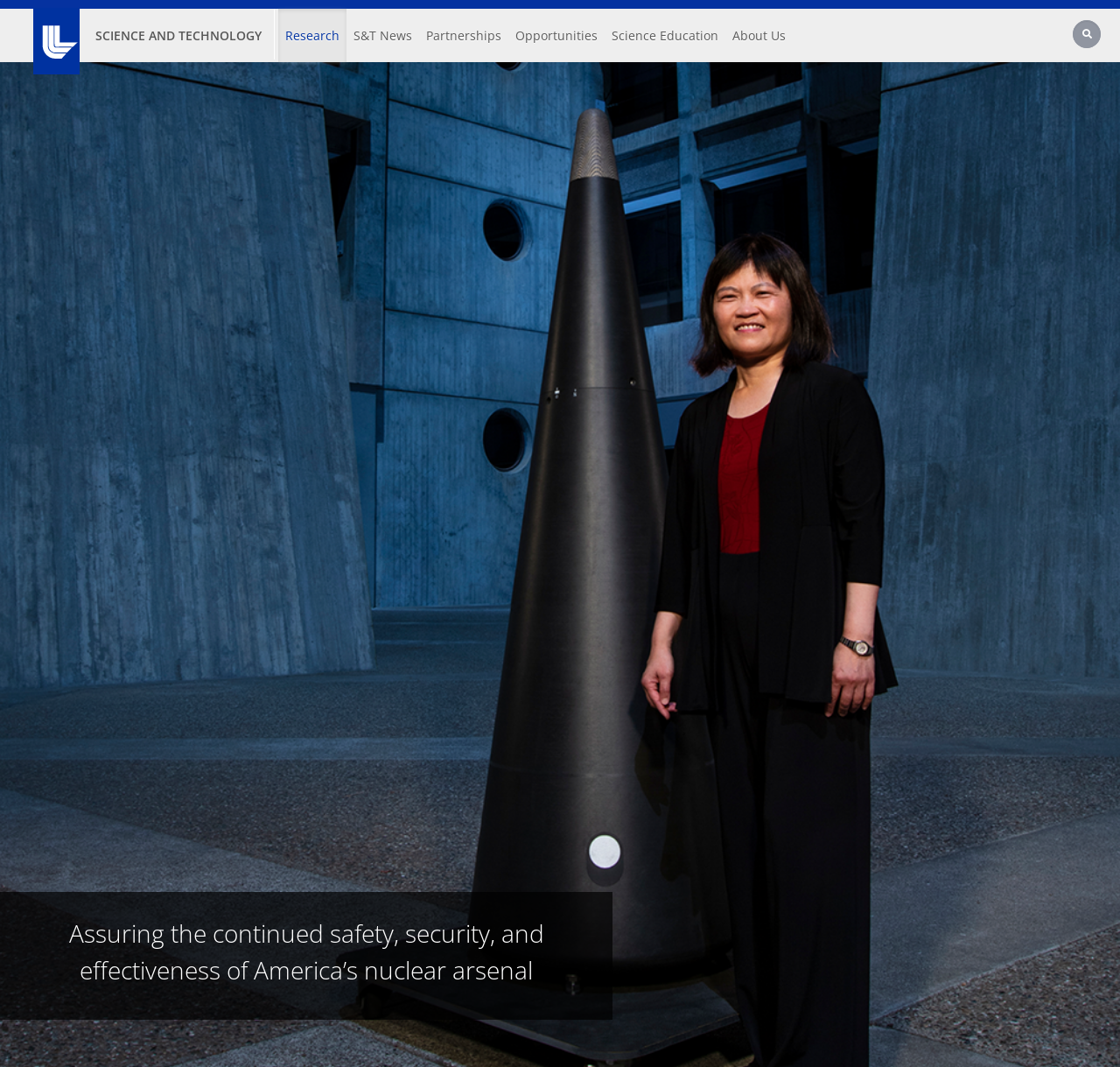What is the description at the bottom of the page?
Please provide a comprehensive and detailed answer to the question.

I found a StaticText element at the bottom of the page with the description 'Assuring the continued safety, security, and effectiveness of America’s nuclear arsenal', which provides additional information about the webpage's content.